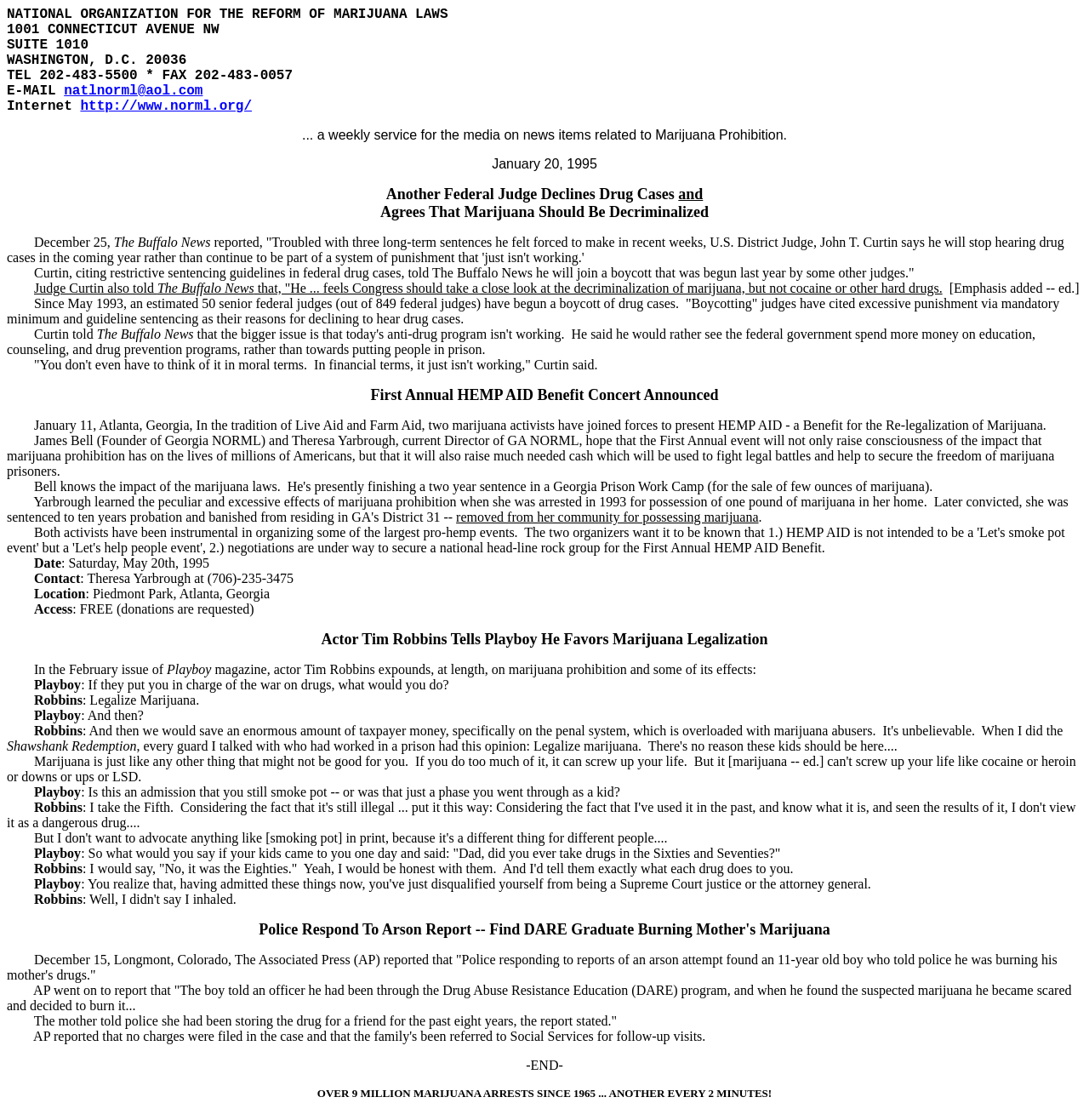Please answer the following question using a single word or phrase: 
What is the purpose of the HEMP AID Benefit Concert?

To raise consciousness and funds